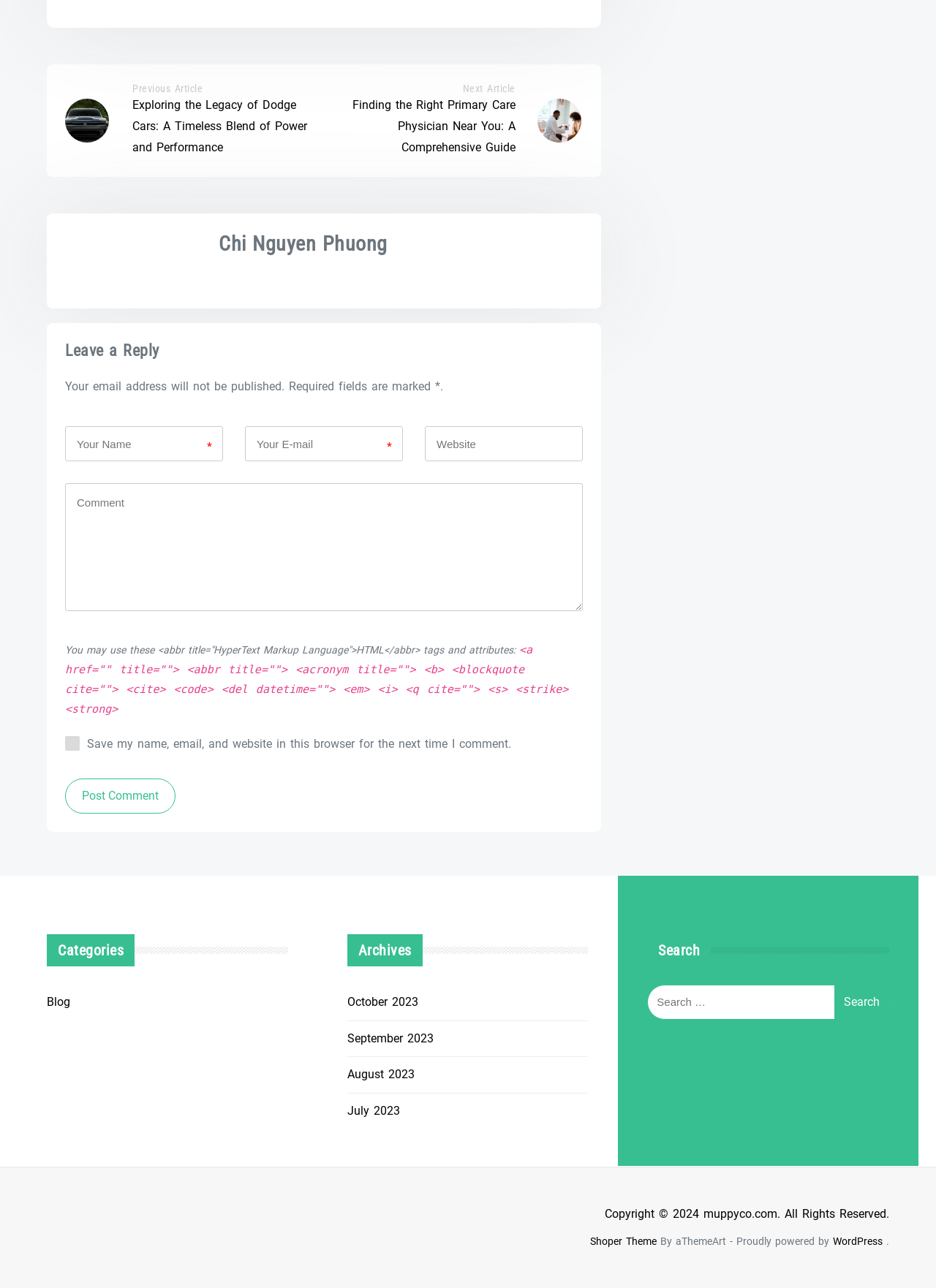Please specify the bounding box coordinates of the clickable section necessary to execute the following command: "Check the eligibility criteria for personal loans".

None